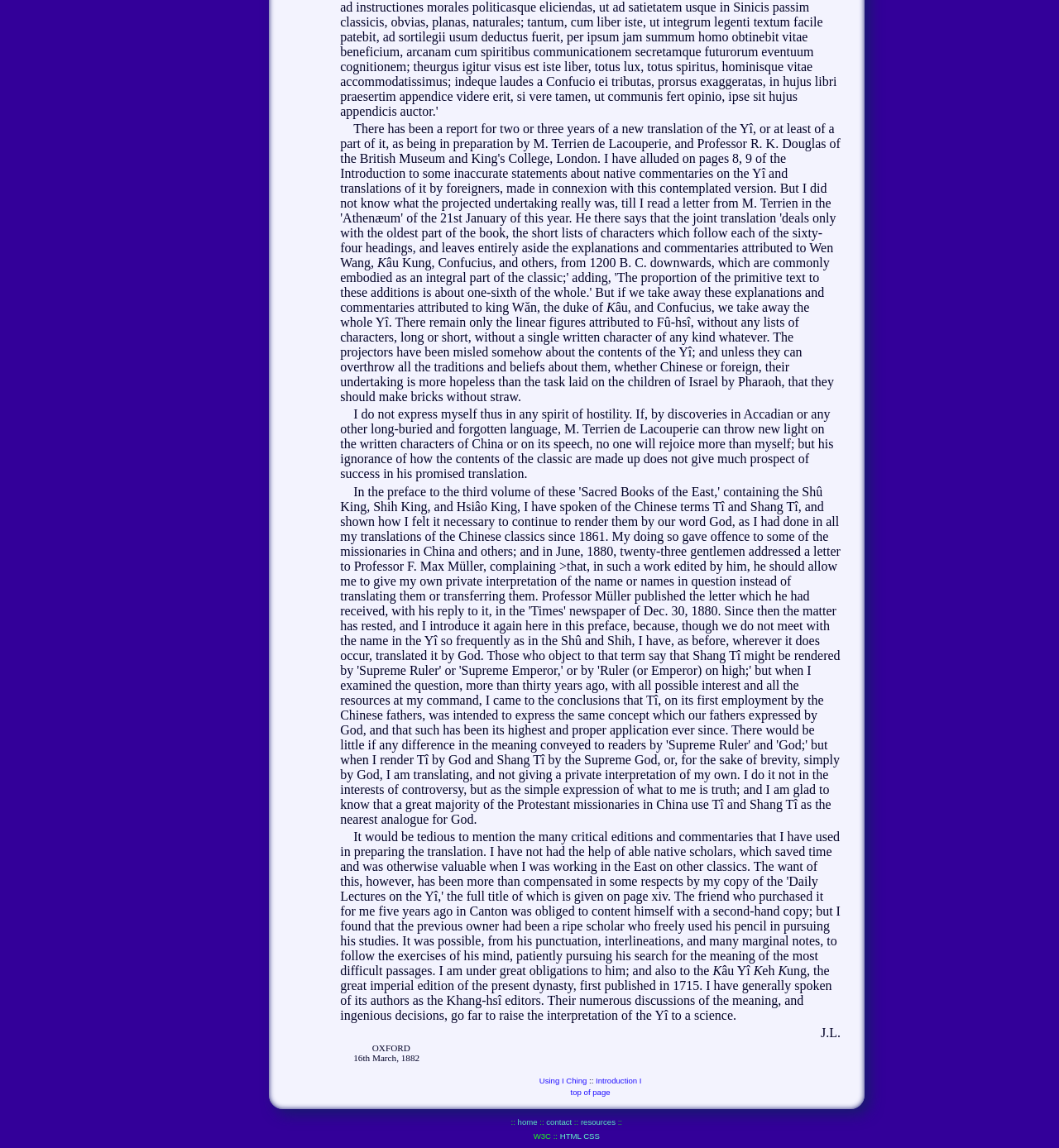Return the bounding box coordinates of the UI element that corresponds to this description: "resources". The coordinates must be given as four float numbers in the range of 0 and 1, [left, top, right, bottom].

[0.548, 0.973, 0.581, 0.981]